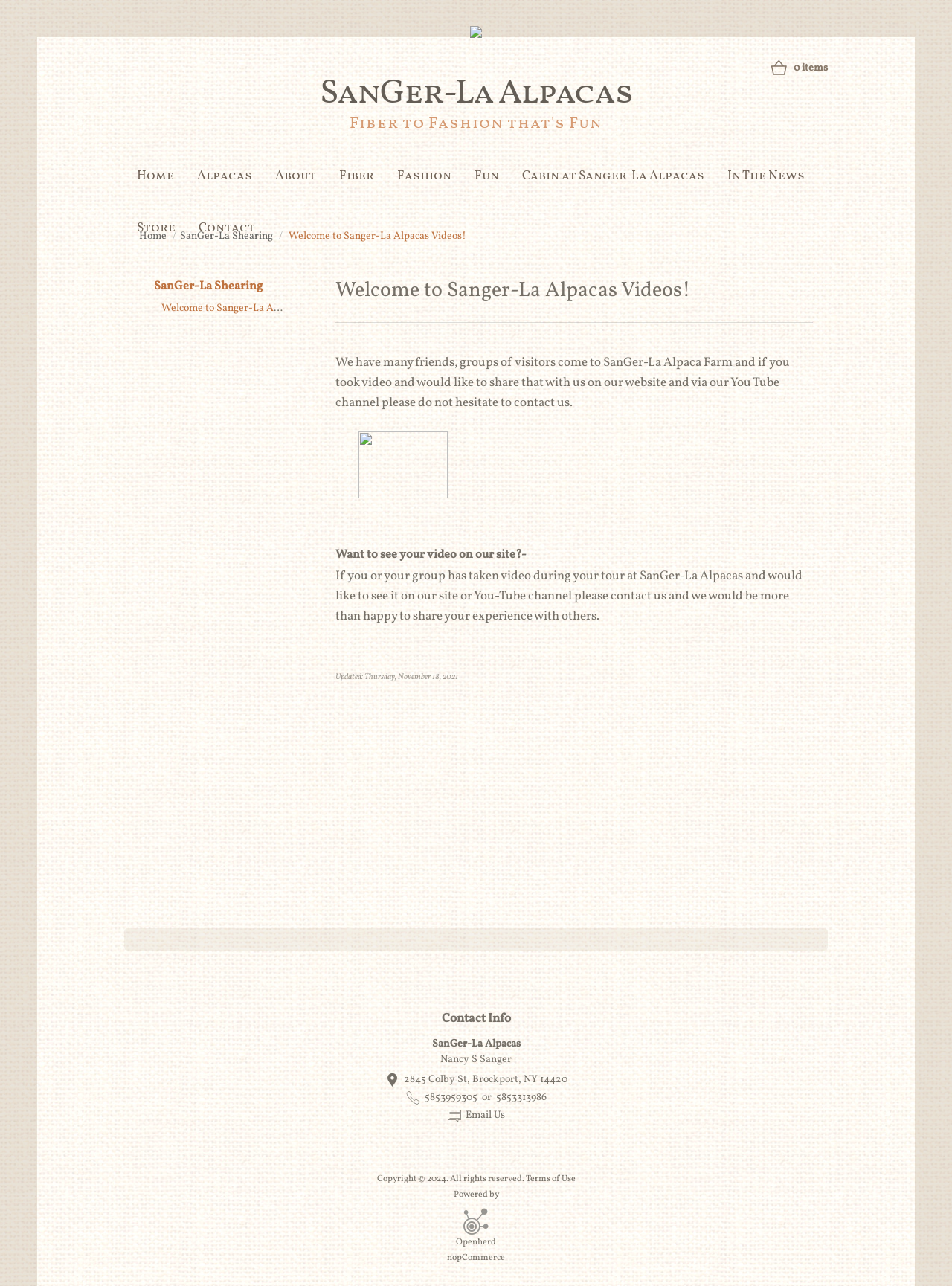Pinpoint the bounding box coordinates of the area that should be clicked to complete the following instruction: "Visit the 'Alpacas' page". The coordinates must be given as four float numbers between 0 and 1, i.e., [left, top, right, bottom].

[0.194, 0.117, 0.276, 0.157]